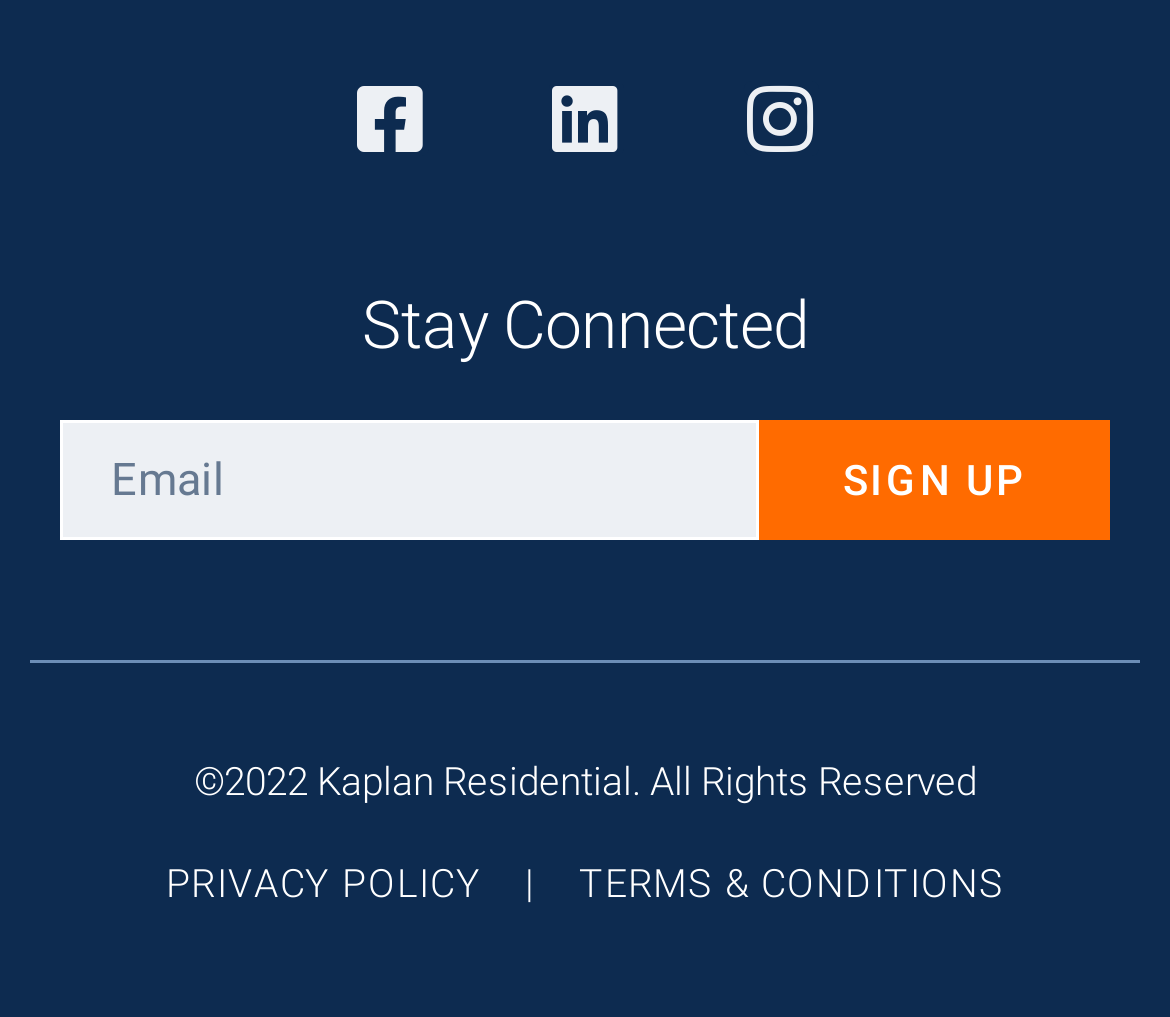What are the two links at the bottom?
Please provide a comprehensive answer based on the contents of the image.

The webpage has two links at the bottom, one labeled as 'PRIVACY POLICY' and the other as 'TERMS & CONDITIONS', which are likely used to access the website's privacy policy and terms and conditions pages.